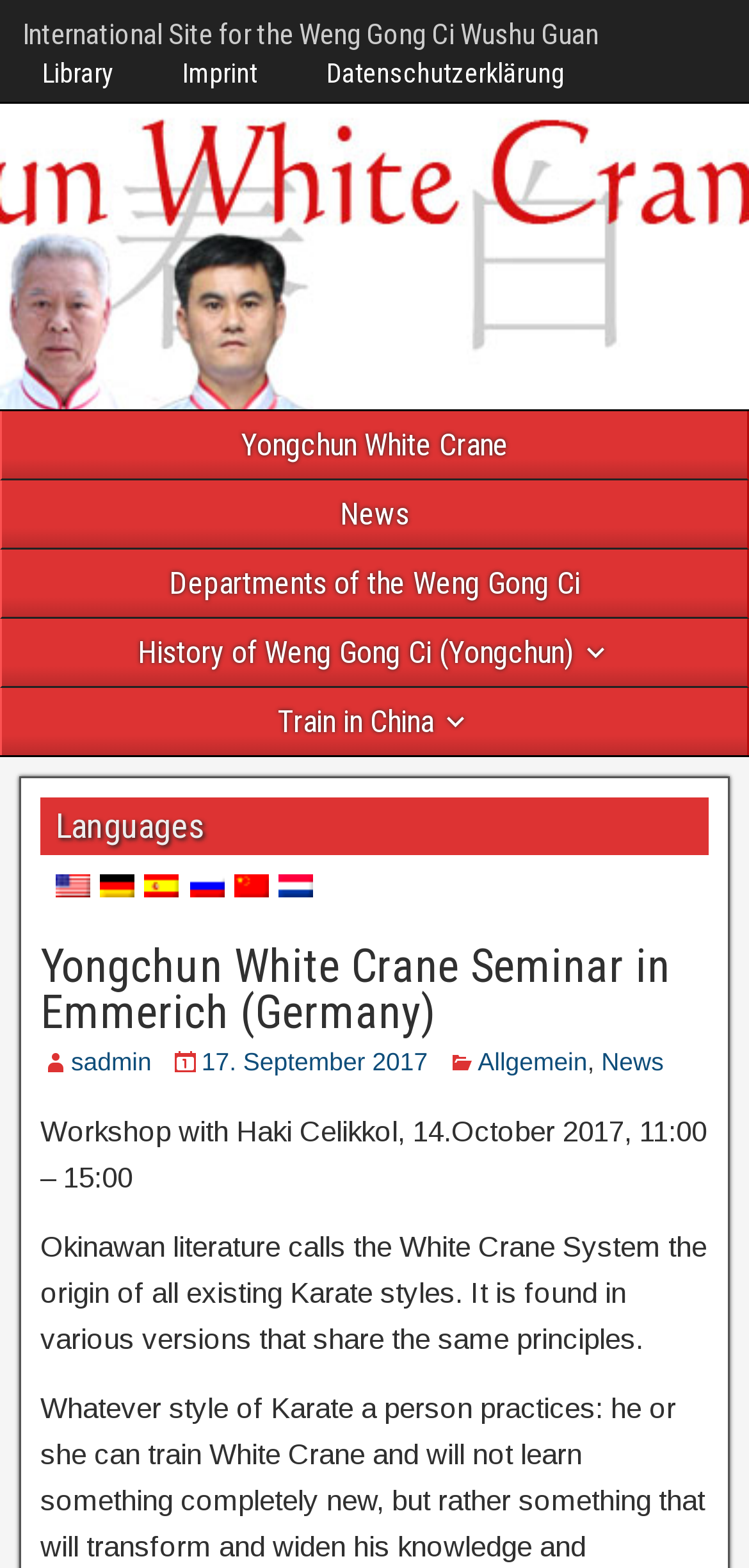Highlight the bounding box coordinates of the element you need to click to perform the following instruction: "Click on the Library link."

[0.01, 0.034, 0.197, 0.059]